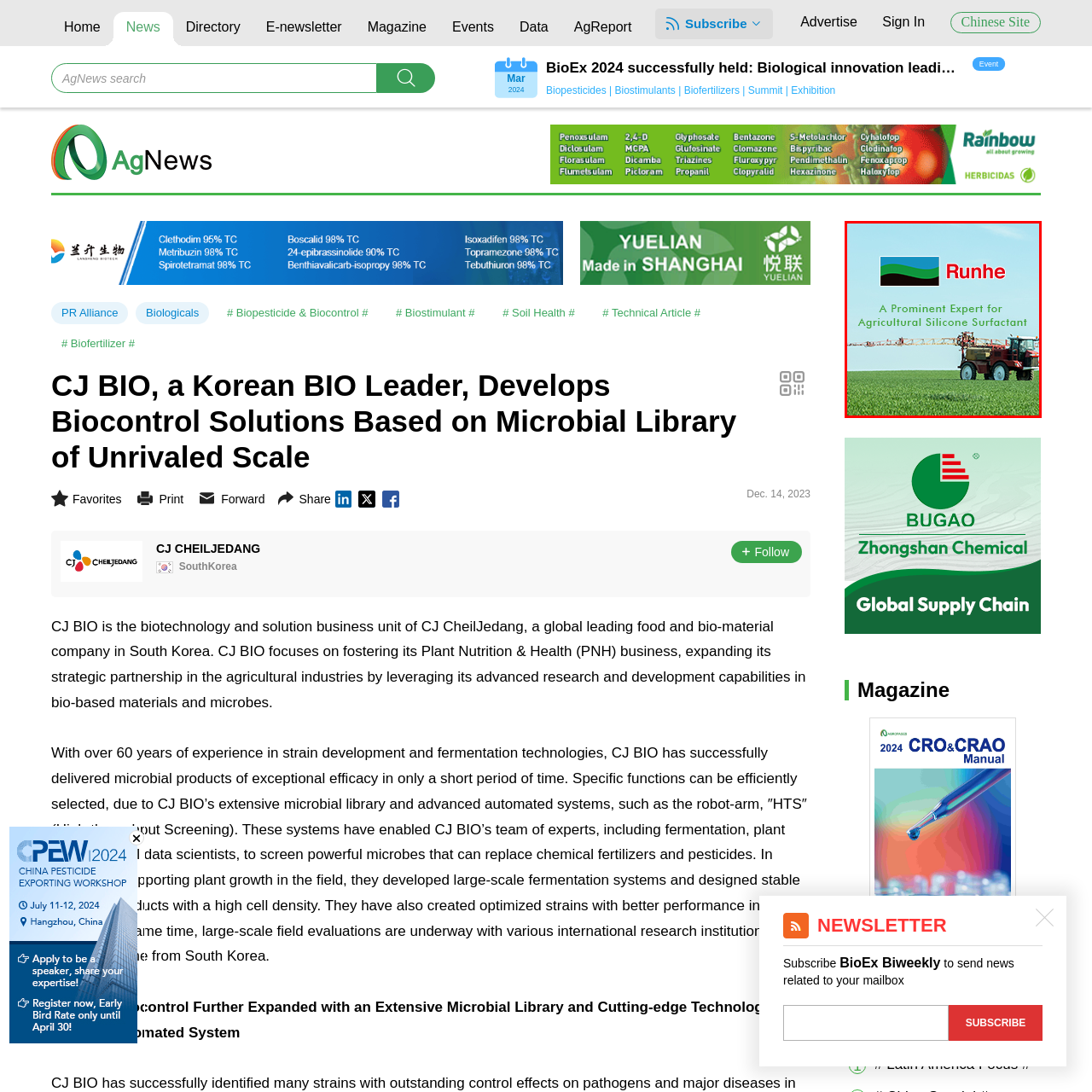What is depicted in the background of the image?
Inspect the image within the red bounding box and respond with a detailed answer, leveraging all visible details.

The background of the image depicts a lush green field, which symbolizes the agricultural sector and the application of the company's products in enhancing crop management and protection.